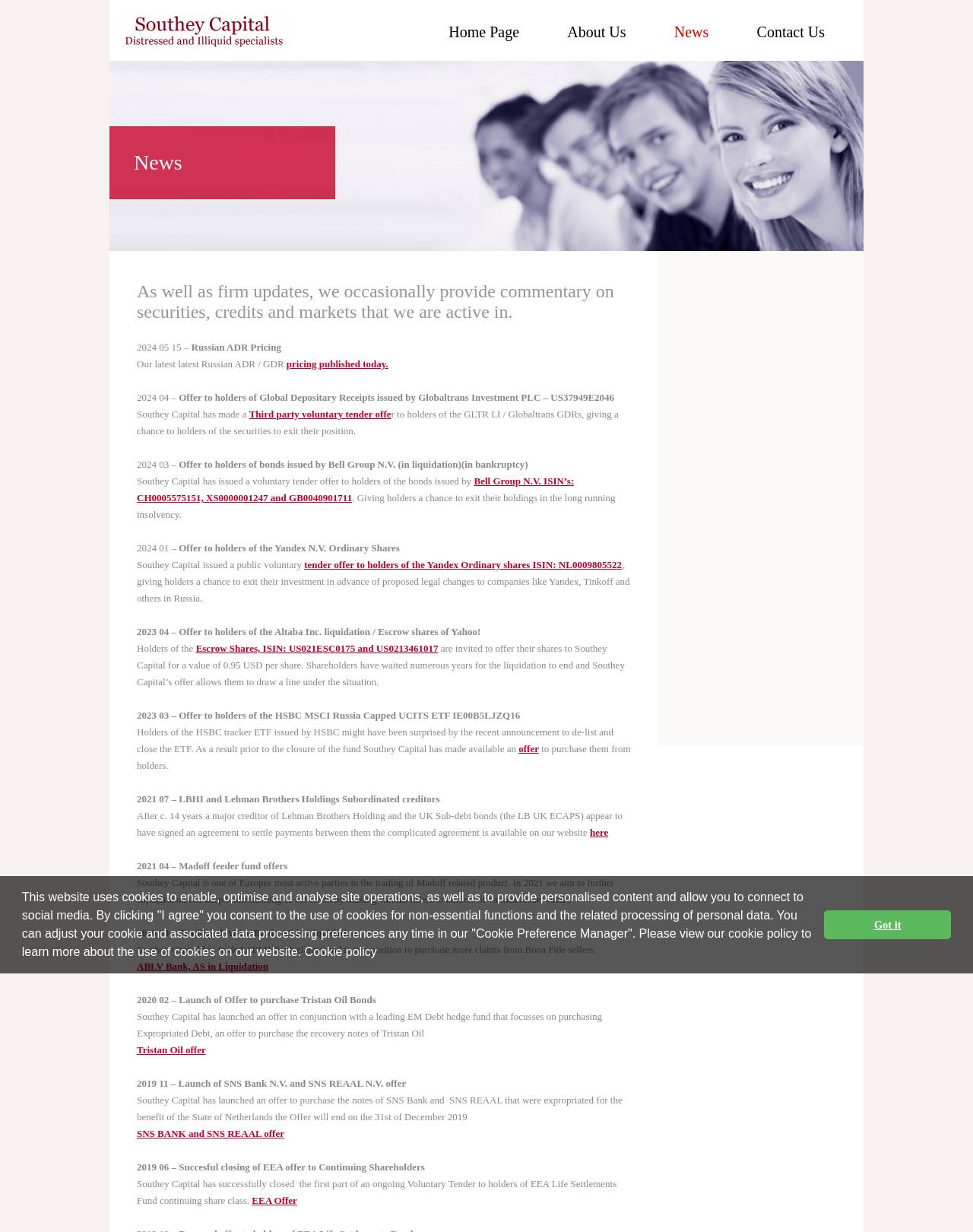Show the bounding box coordinates for the element that needs to be clicked to execute the following instruction: "Click the 'Polyethylene Wax' link". Provide the coordinates in the form of four float numbers between 0 and 1, i.e., [left, top, right, bottom].

None